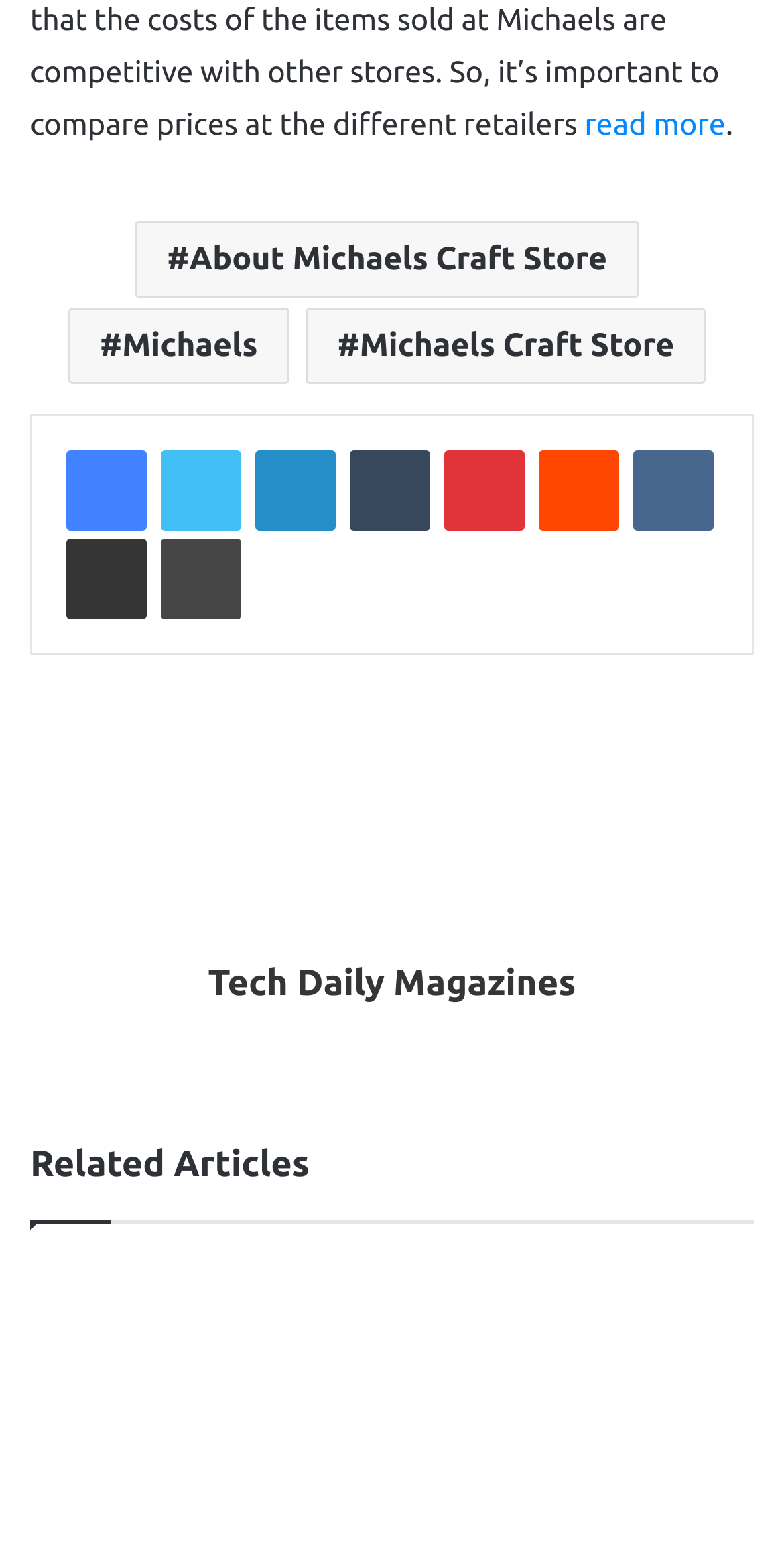From the webpage screenshot, identify the region described by VKontakte. Provide the bounding box coordinates as (top-left x, top-left y, bottom-right x, bottom-right y), with each value being a floating point number between 0 and 1.

[0.808, 0.291, 0.91, 0.343]